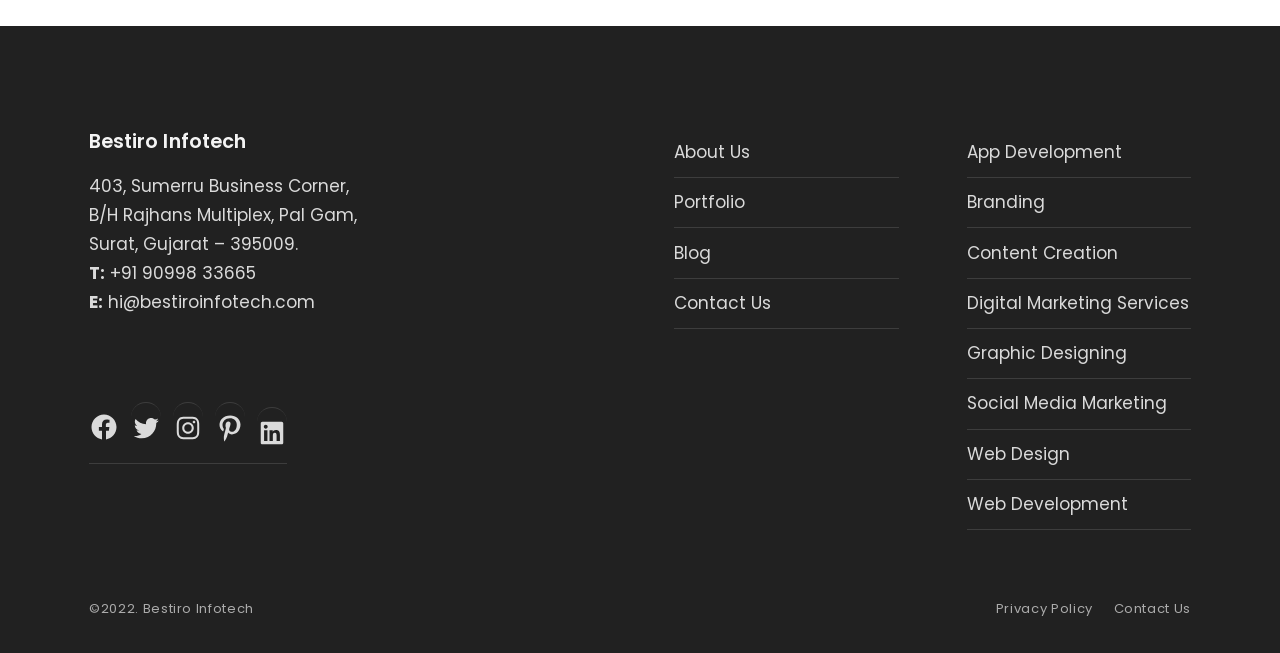Locate the UI element described as follows: "NABEDC for Rural Communities". Return the bounding box coordinates as four float numbers between 0 and 1 in the order [left, top, right, bottom].

None